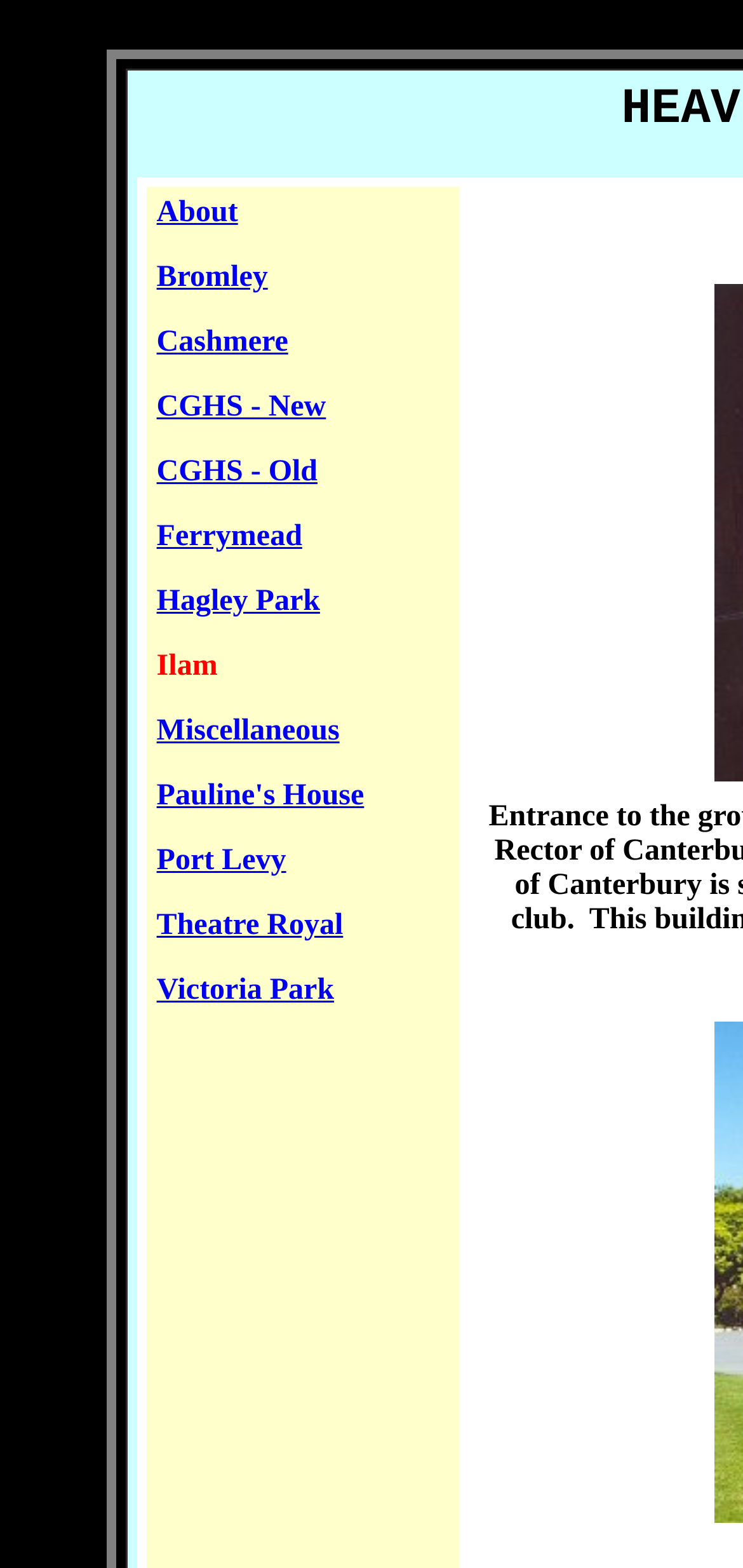Please give the bounding box coordinates of the area that should be clicked to fulfill the following instruction: "visit Bromley page". The coordinates should be in the format of four float numbers from 0 to 1, i.e., [left, top, right, bottom].

[0.211, 0.167, 0.36, 0.188]